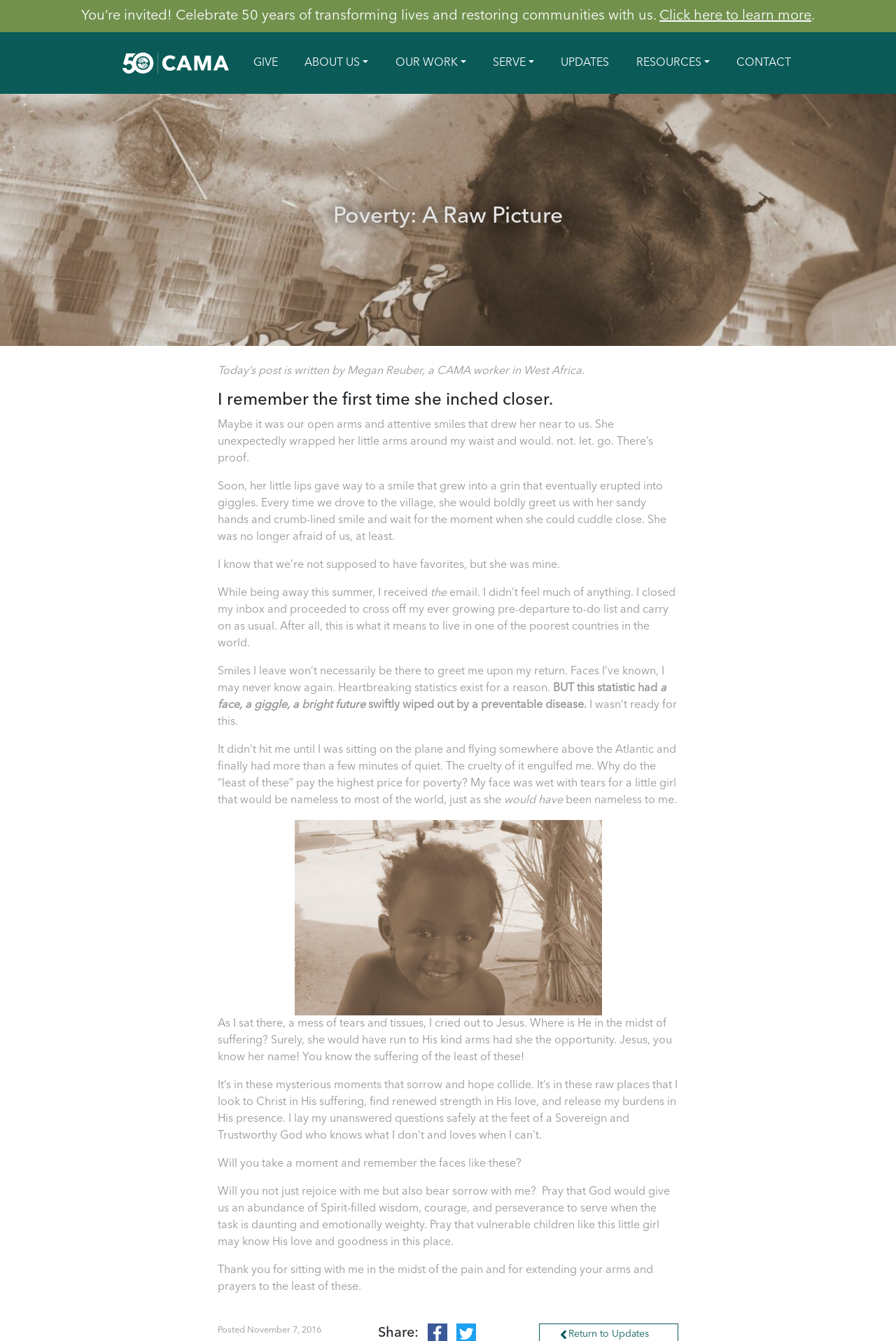Give a concise answer of one word or phrase to the question: 
What is the theme of the post?

Poverty and hope